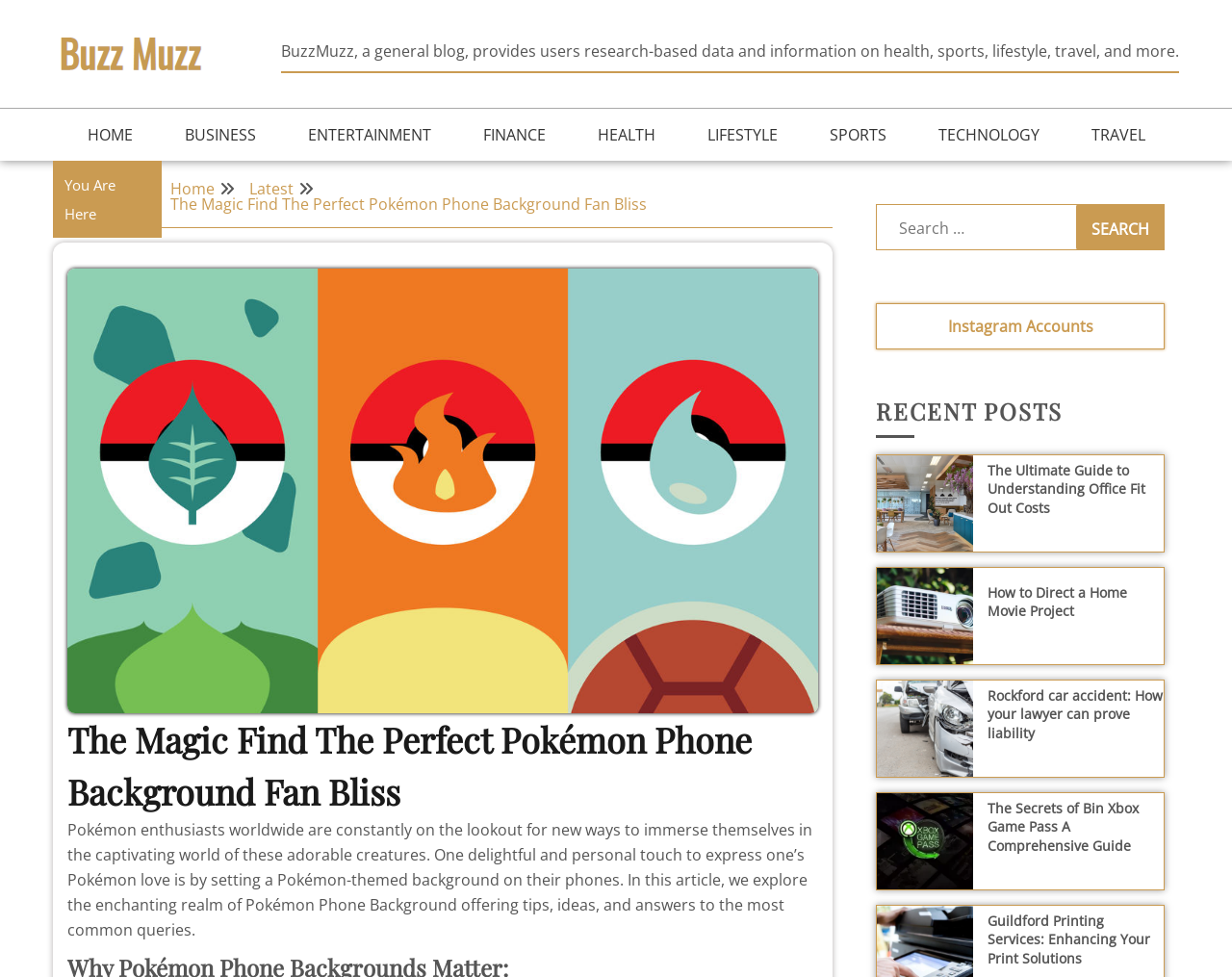Given the webpage screenshot, identify the bounding box of the UI element that matches this description: "parent_node: Search for: value="Search"".

[0.873, 0.209, 0.945, 0.256]